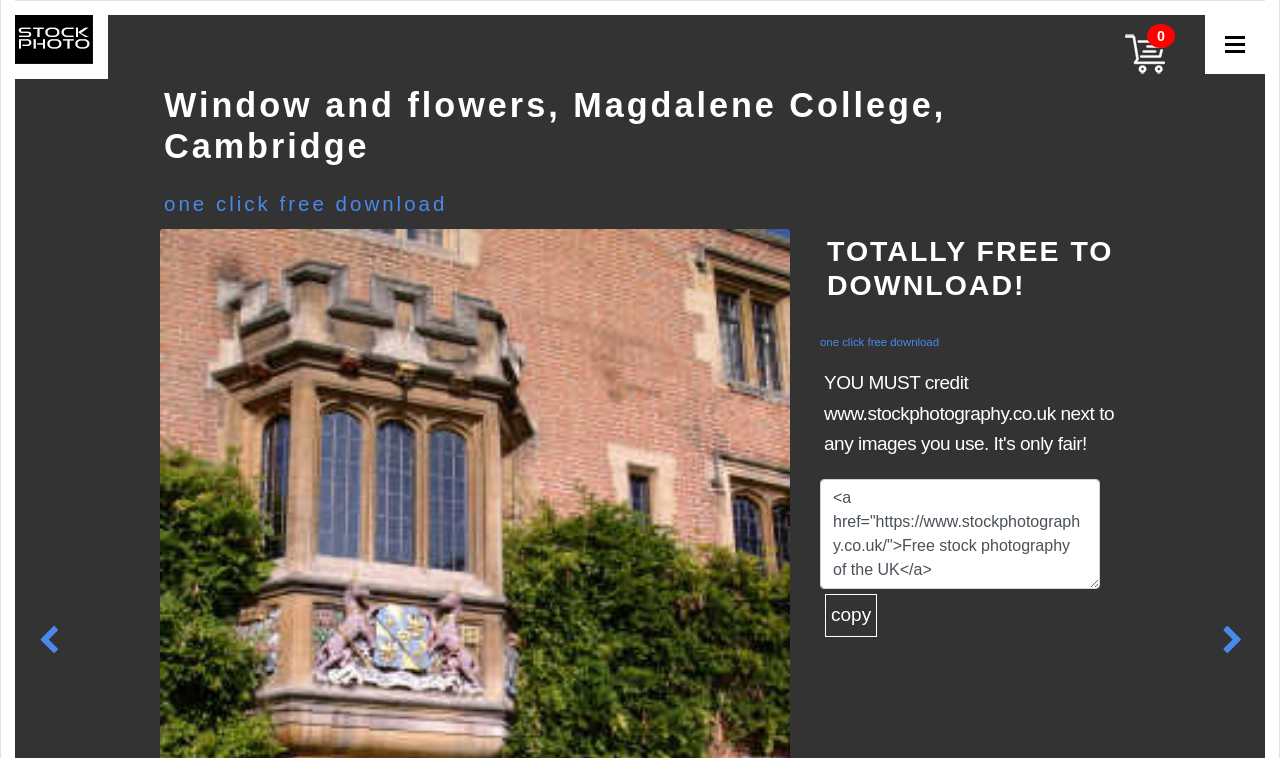Answer this question in one word or a short phrase: What is the main content of the webpage?

Image download